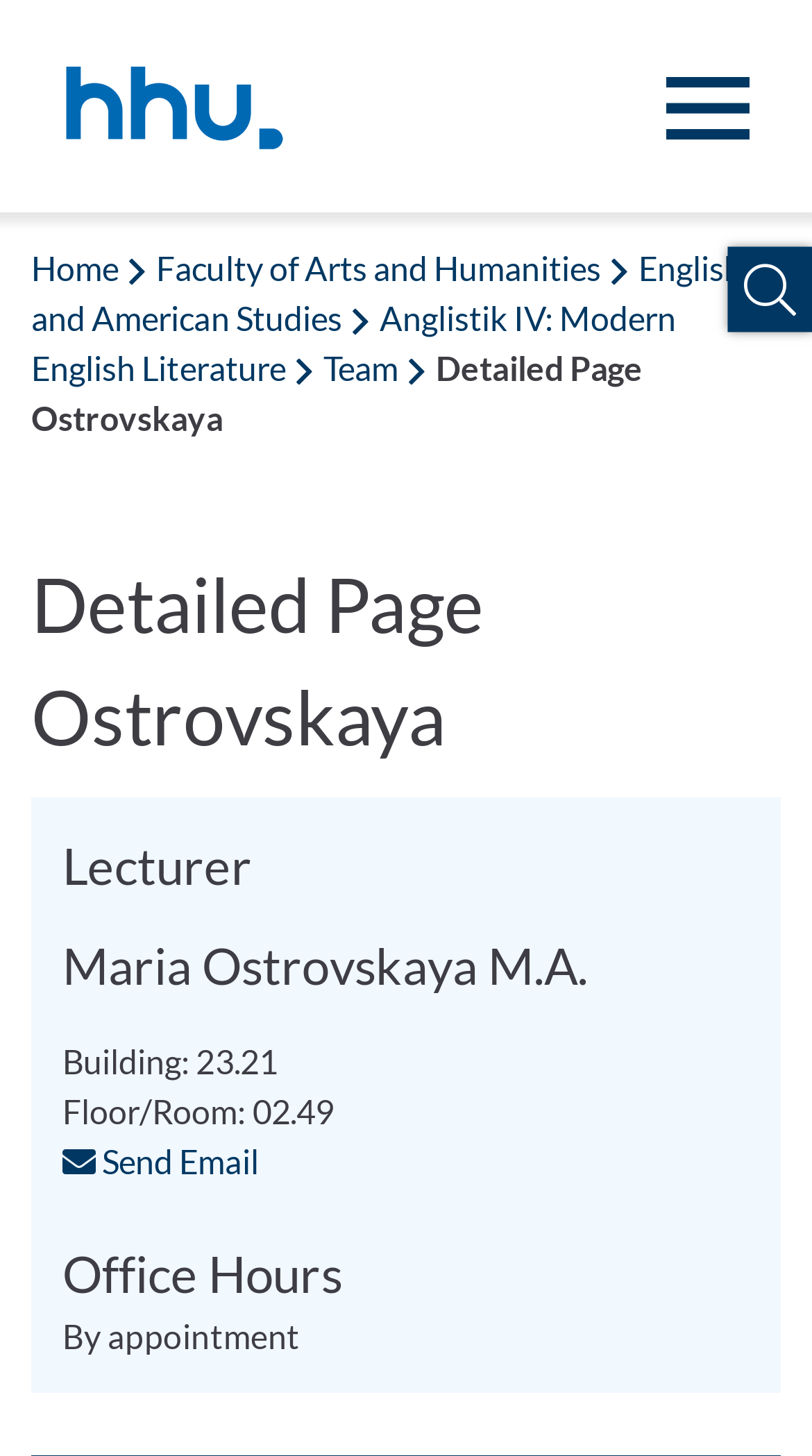Determine the bounding box coordinates of the element that should be clicked to execute the following command: "Click the logo of Heinrich-Heine-Universität Düsseldorf".

[0.038, 0.021, 0.386, 0.124]